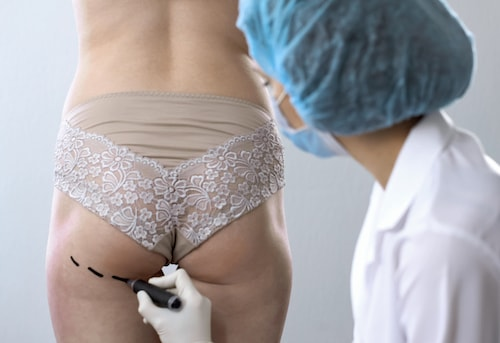What is the doctor using to mark the patient's buttocks?
Please provide a full and detailed response to the question.

The doctor is using a pen to mark the area on the patient's buttocks, indicating where procedures may be performed, as part of the detailed planning involved in cosmetic surgeries to ensure the patient's desired outcomes are clearly communicated.